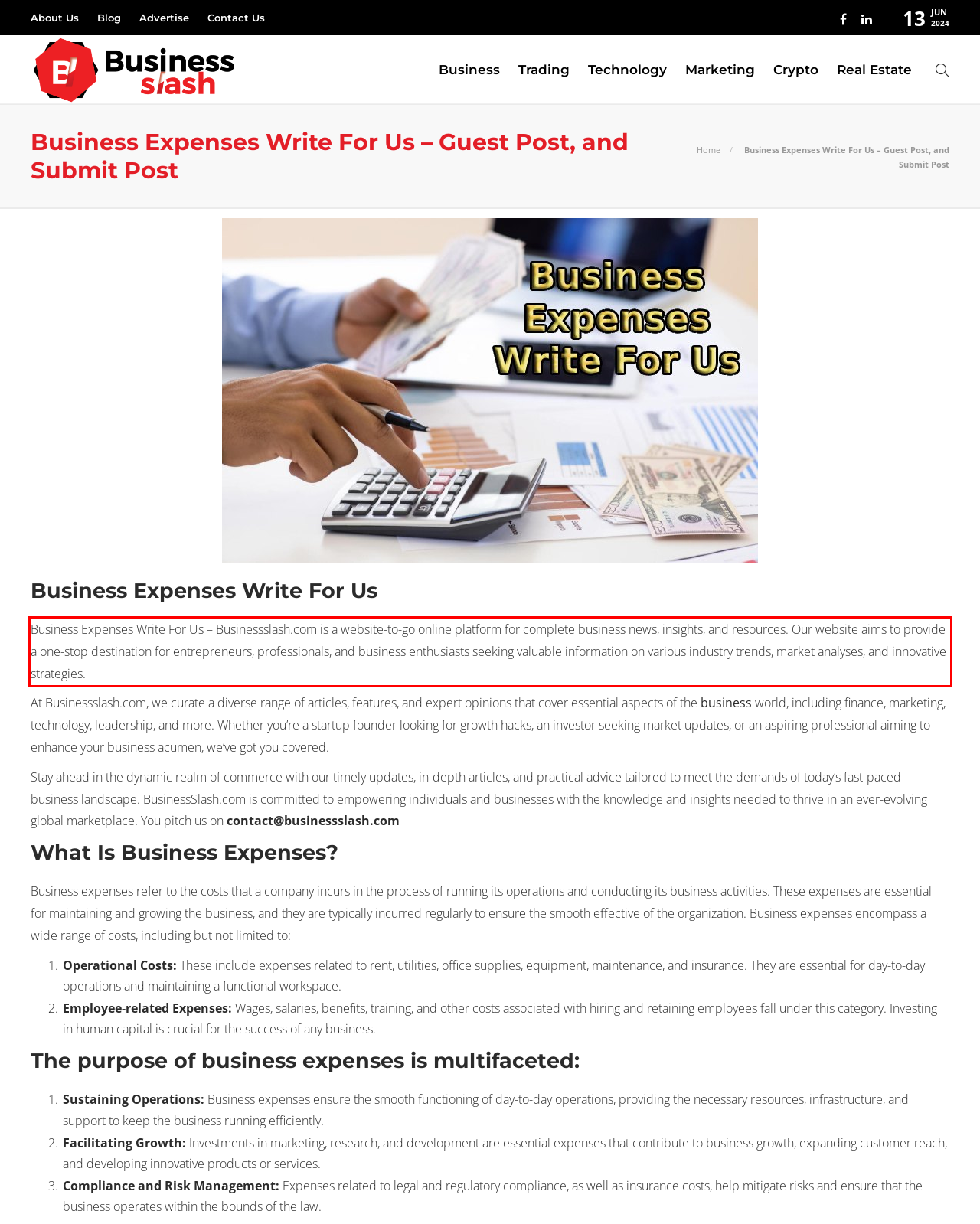There is a UI element on the webpage screenshot marked by a red bounding box. Extract and generate the text content from within this red box.

Business Expenses Write For Us – Businessslash.com is a website-to-go online platform for complete business news, insights, and resources. Our website aims to provide a one-stop destination for entrepreneurs, professionals, and business enthusiasts seeking valuable information on various industry trends, market analyses, and innovative strategies.